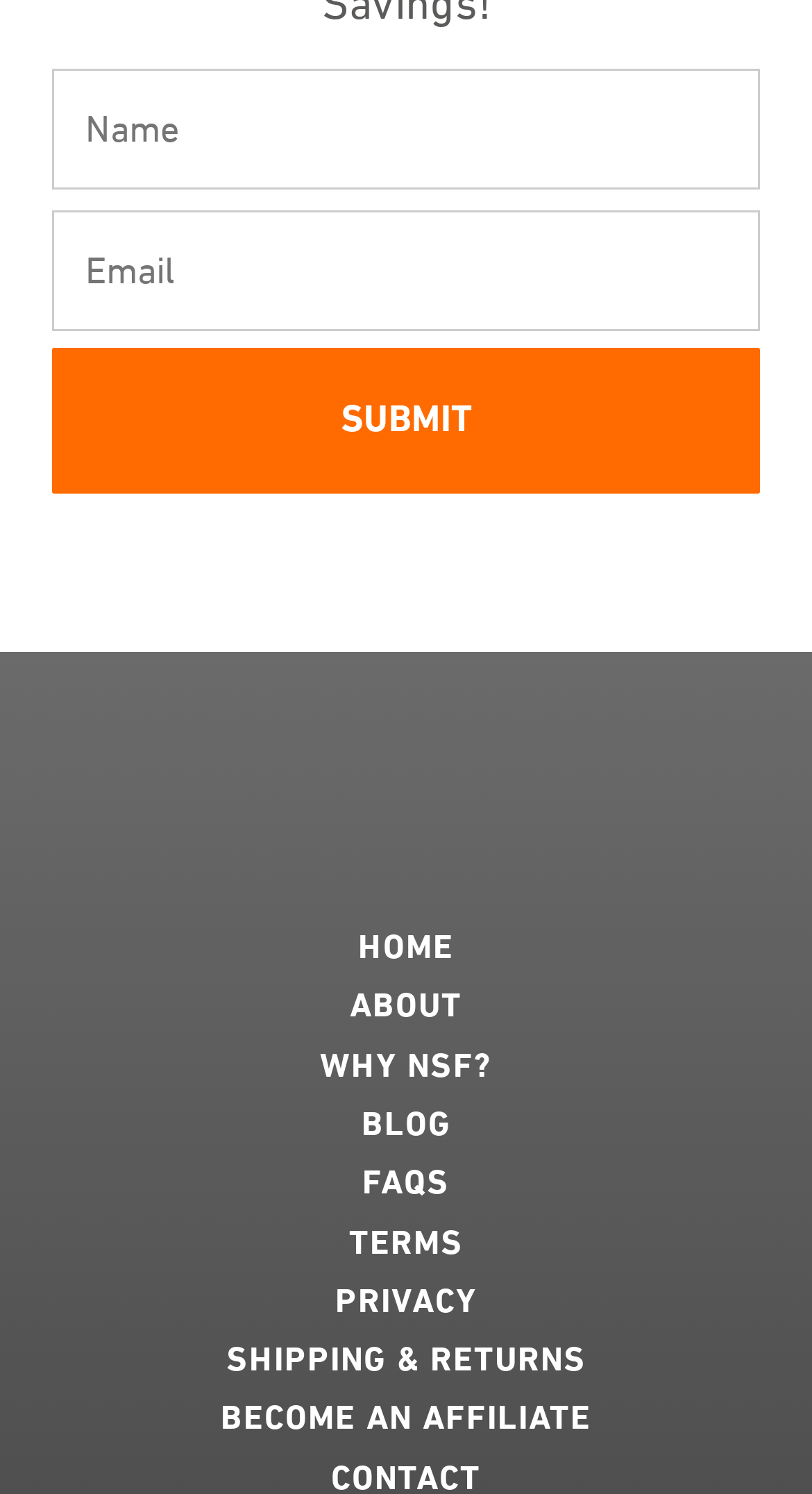Provide the bounding box coordinates, formatted as (top-left x, top-left y, bottom-right x, bottom-right y), with all values being floating point numbers between 0 and 1. Identify the bounding box of the UI element that matches the description: Shipping & Returns

[0.051, 0.892, 0.949, 0.932]